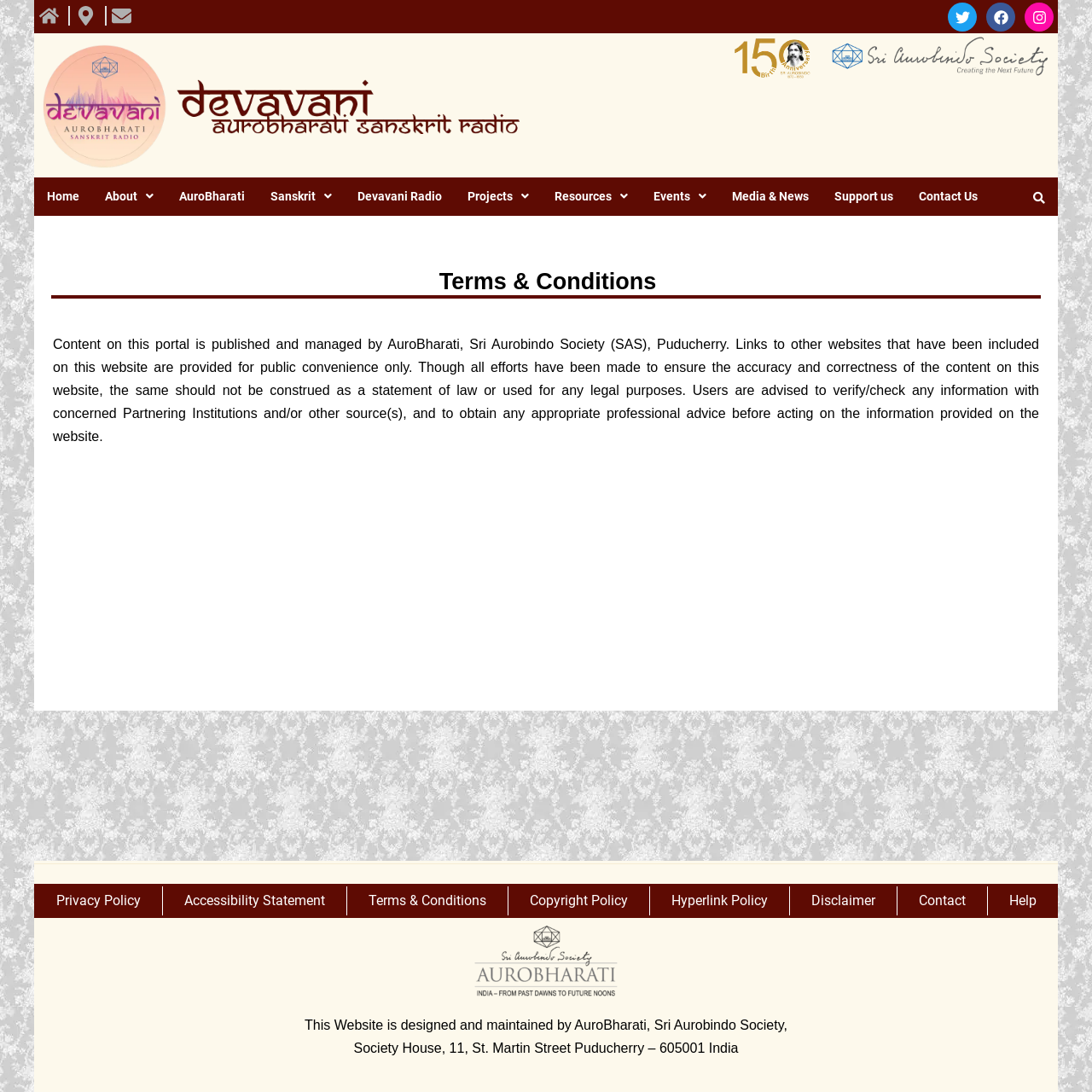Given the element description: "Copyright Policy", predict the bounding box coordinates of the UI element it refers to, using four float numbers between 0 and 1, i.e., [left, top, right, bottom].

[0.485, 0.81, 0.575, 0.841]